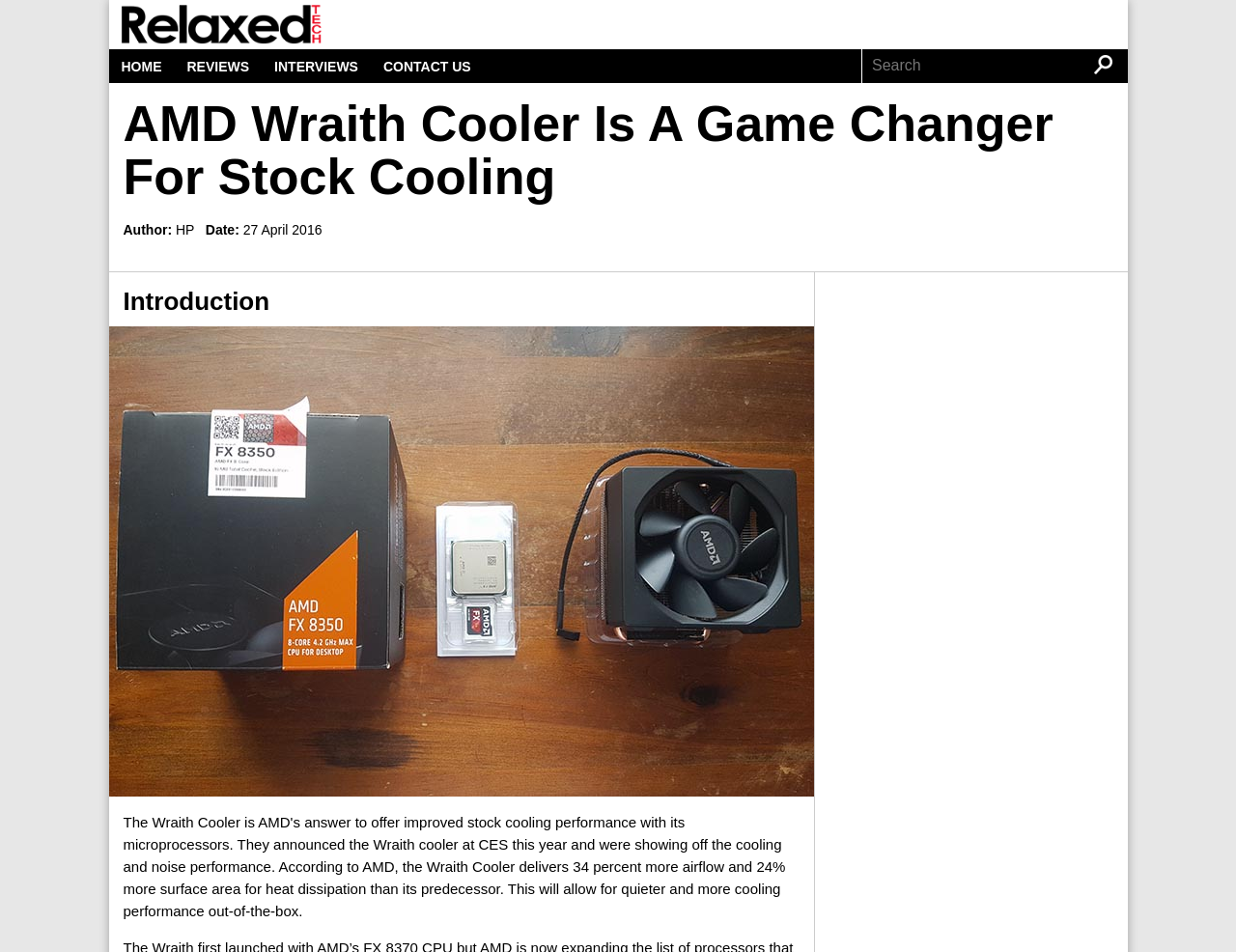Using the provided description: "Reviews", find the bounding box coordinates of the corresponding UI element. The output should be four float numbers between 0 and 1, in the format [left, top, right, bottom].

[0.141, 0.051, 0.212, 0.088]